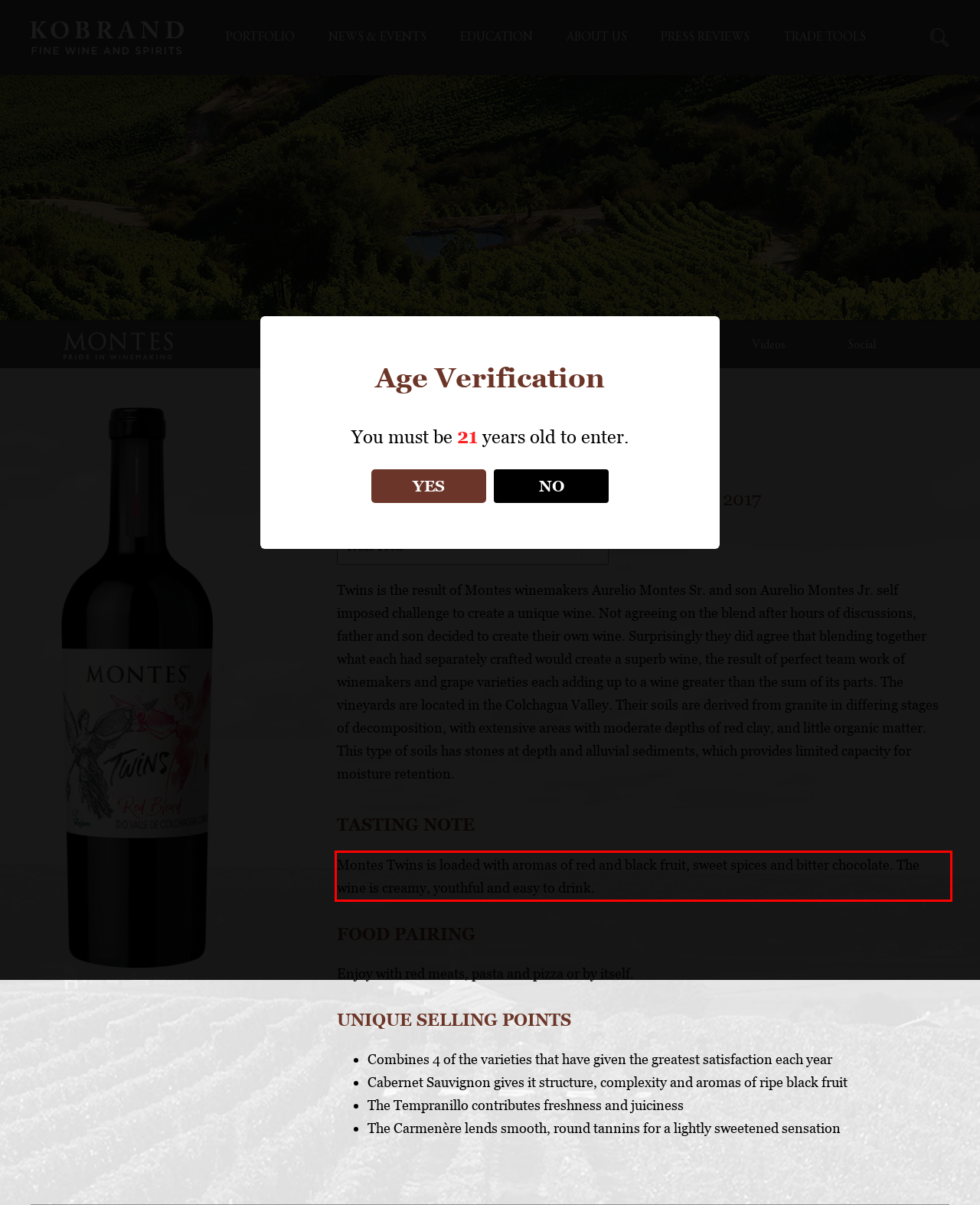Observe the screenshot of the webpage, locate the red bounding box, and extract the text content within it.

Montes Twins is loaded with aromas of red and black fruit, sweet spices and bitter chocolate. The wine is creamy, youthful and easy to drink.